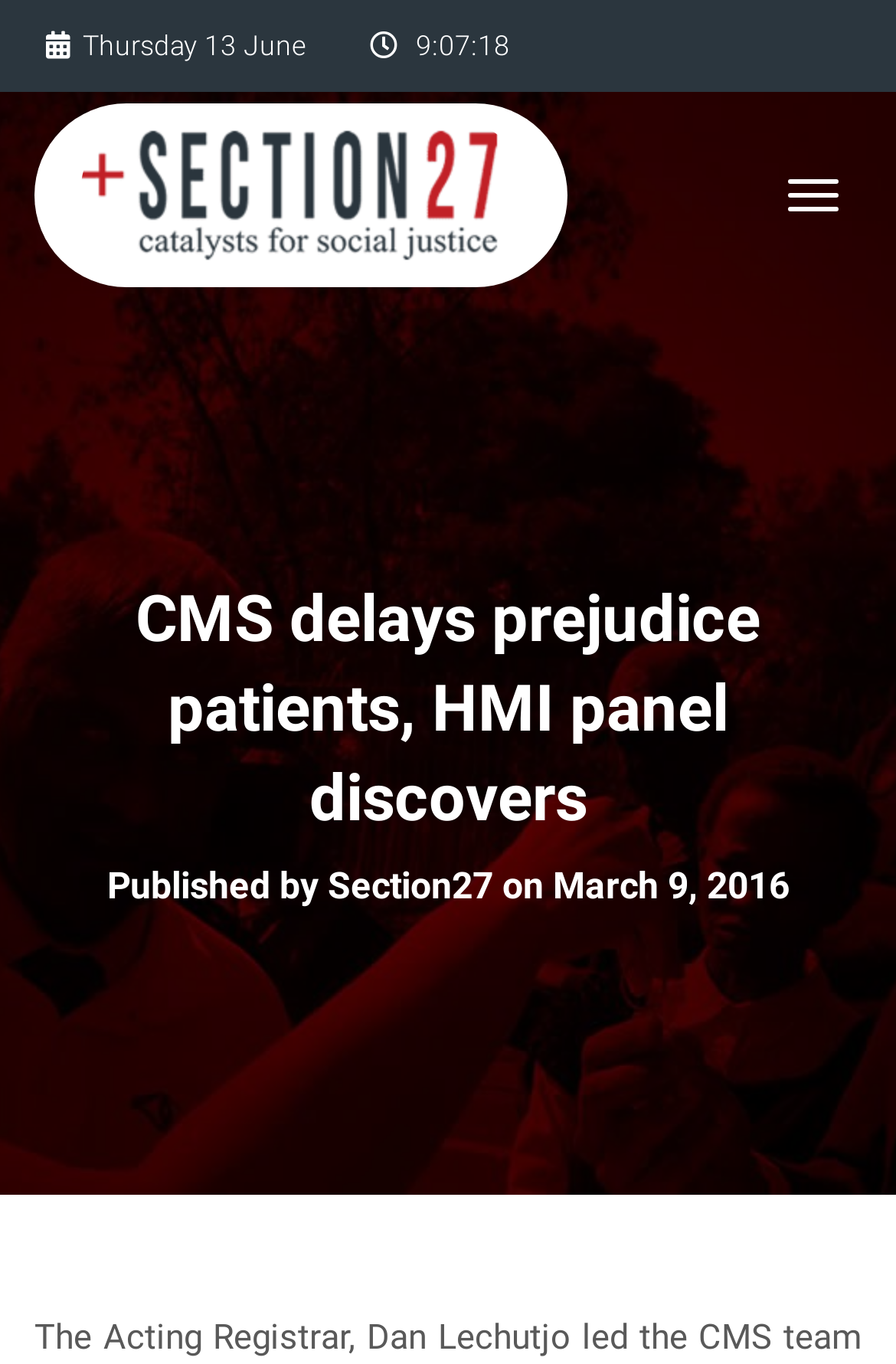Identify the first-level heading on the webpage and generate its text content.

CMS delays prejudice patients, HMI panel discovers